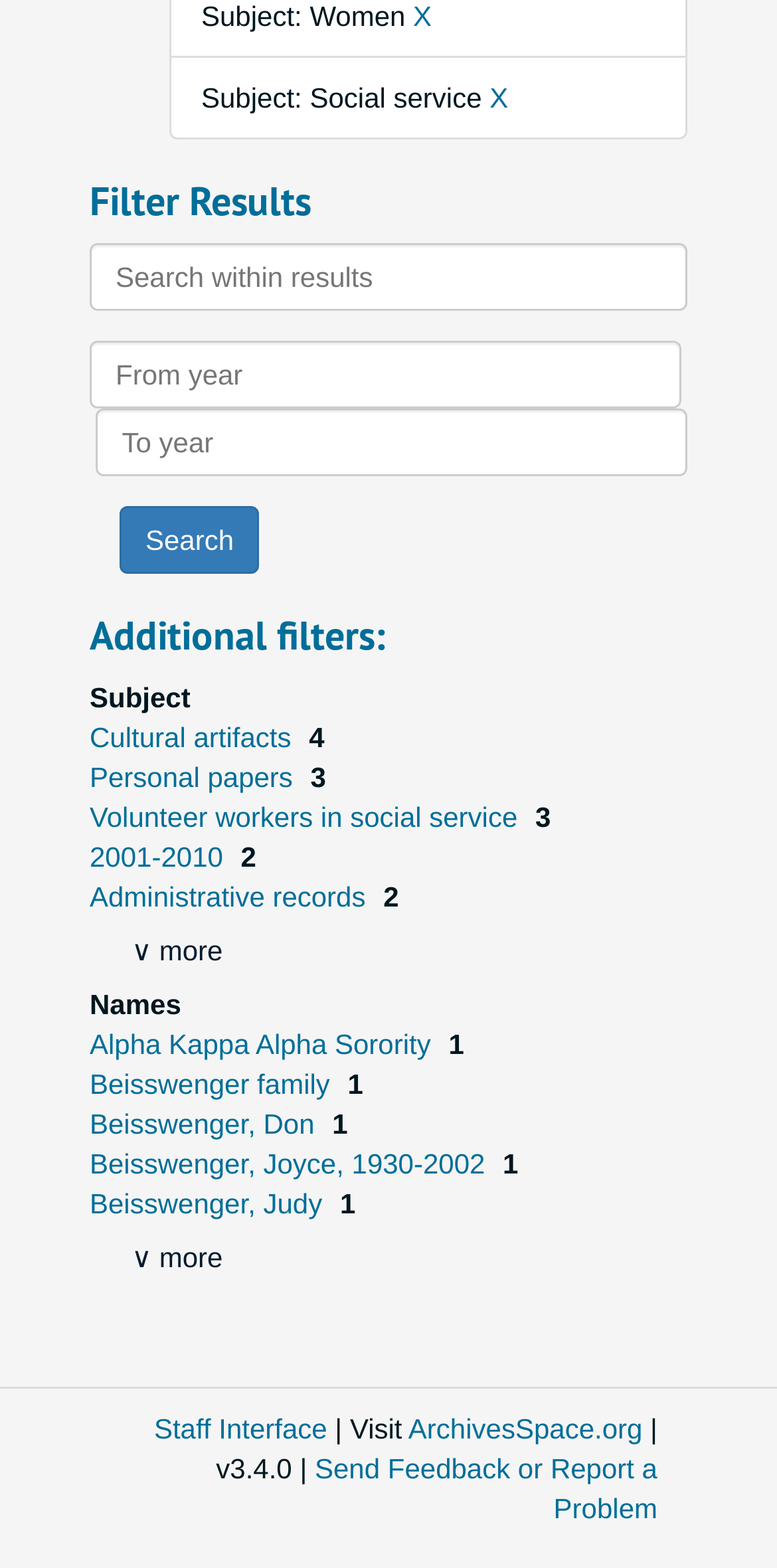Can you identify the bounding box coordinates of the clickable region needed to carry out this instruction: 'Search within results'? The coordinates should be four float numbers within the range of 0 to 1, stated as [left, top, right, bottom].

[0.115, 0.155, 0.885, 0.198]